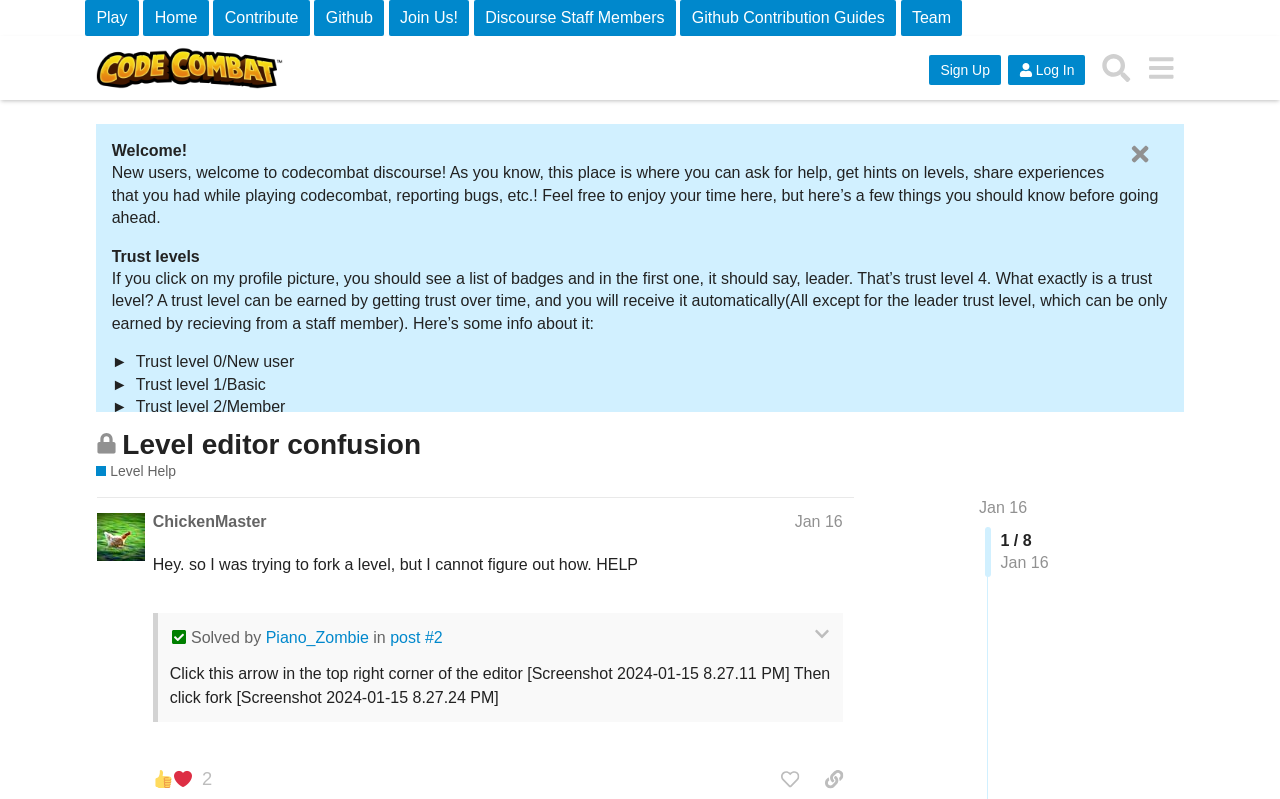Bounding box coordinates are specified in the format (top-left x, top-left y, bottom-right x, bottom-right y). All values are floating point numbers bounded between 0 and 1. Please provide the bounding box coordinate of the region this sentence describes: Development languages

None